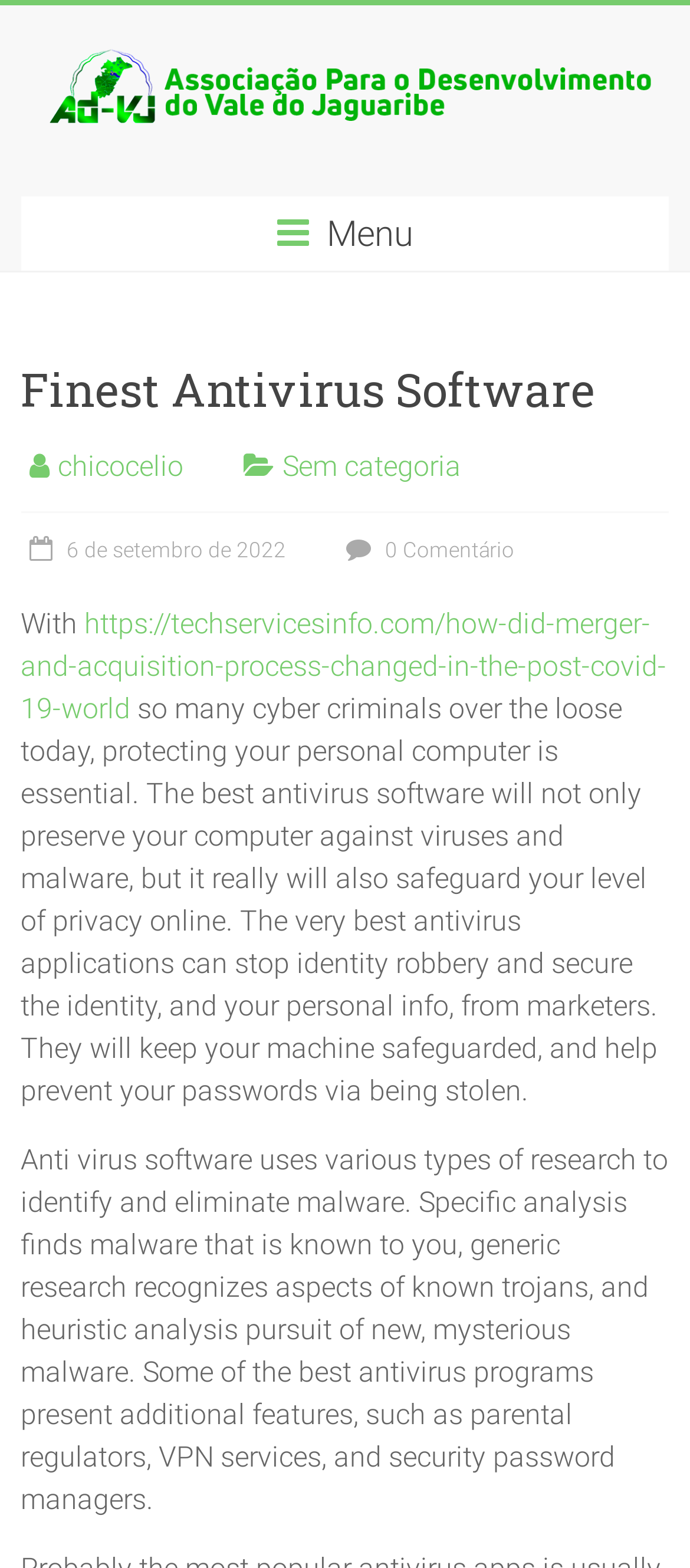What additional features do some antivirus programs offer?
Look at the image and provide a short answer using one word or a phrase.

Parental controls, VPN, password managers